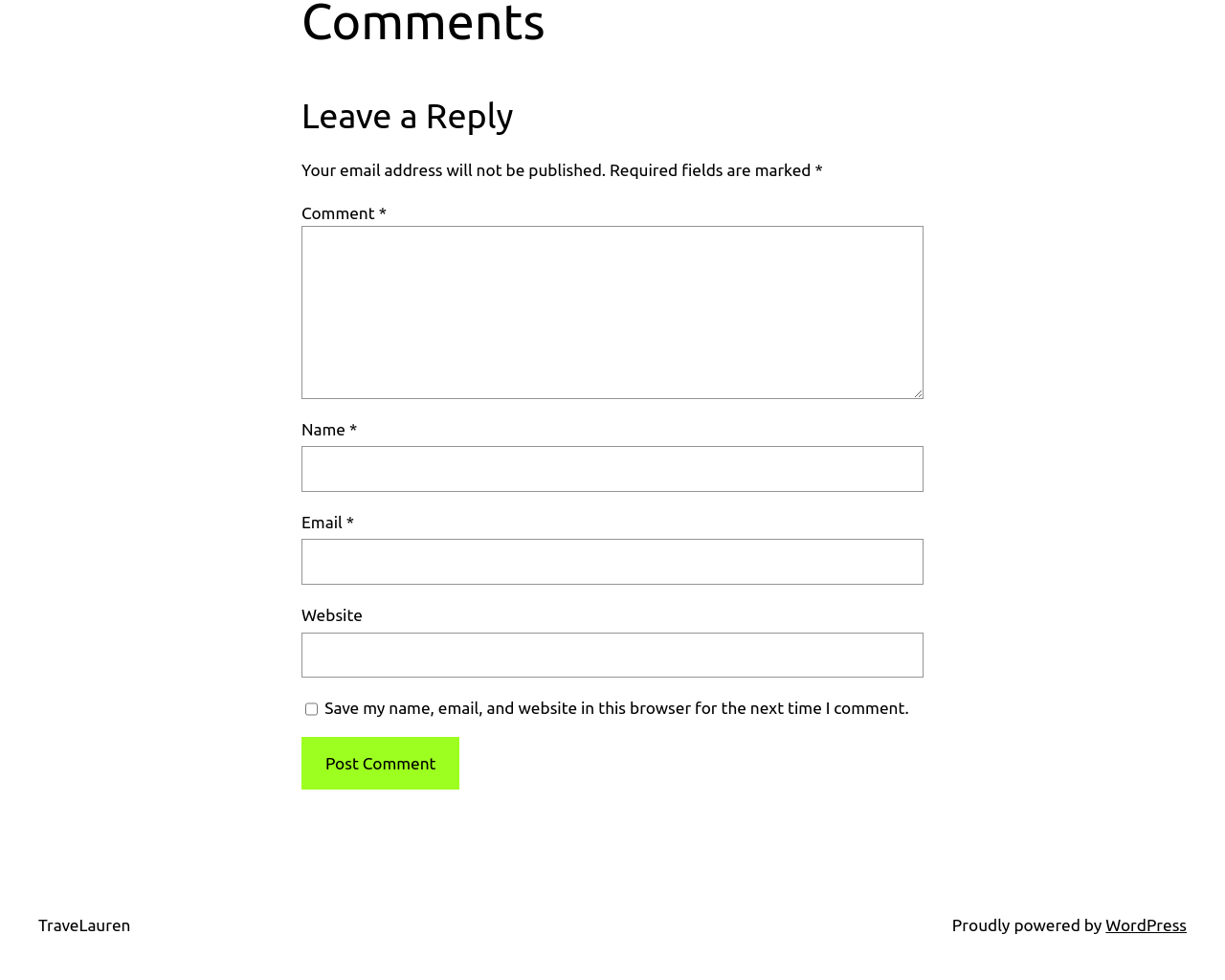Give a one-word or one-phrase response to the question:
What is the name of the website's platform?

WordPress